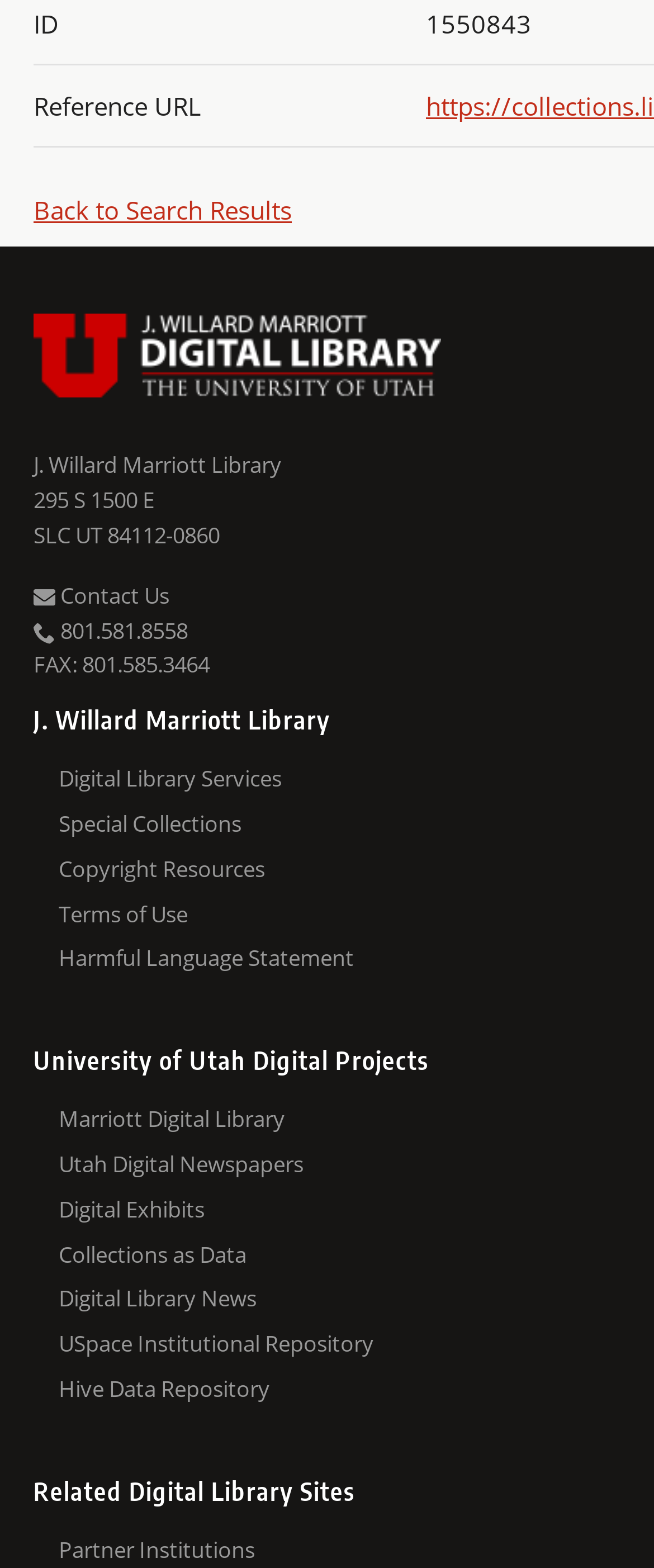Find the bounding box coordinates for the UI element whose description is: "Digital Public Library of America". The coordinates should be four float numbers between 0 and 1, in the format [left, top, right, bottom].

[0.09, 0.699, 0.949, 0.727]